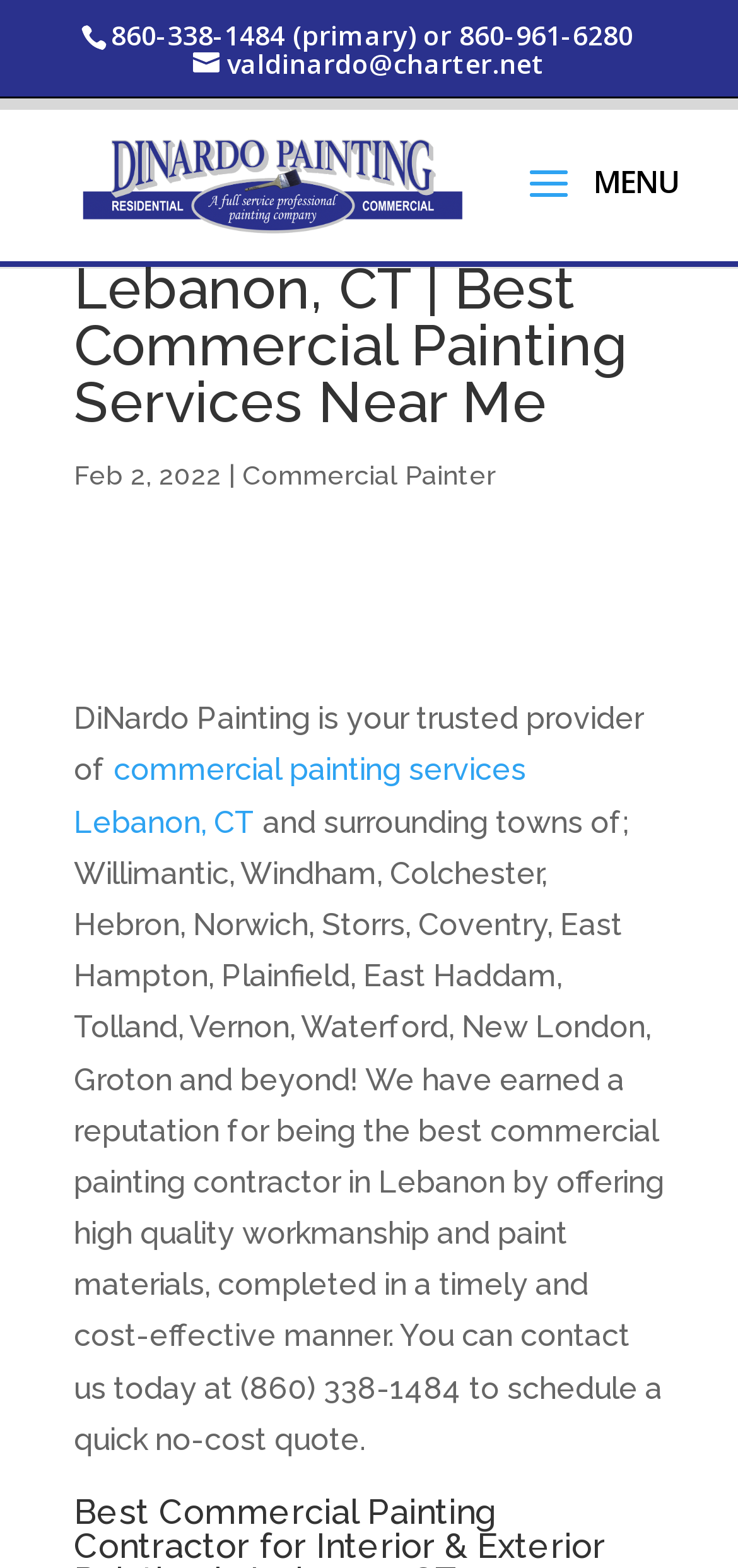What is the email address to contact DiNardo Painting?
Using the picture, provide a one-word or short phrase answer.

valdinardo@charter.net